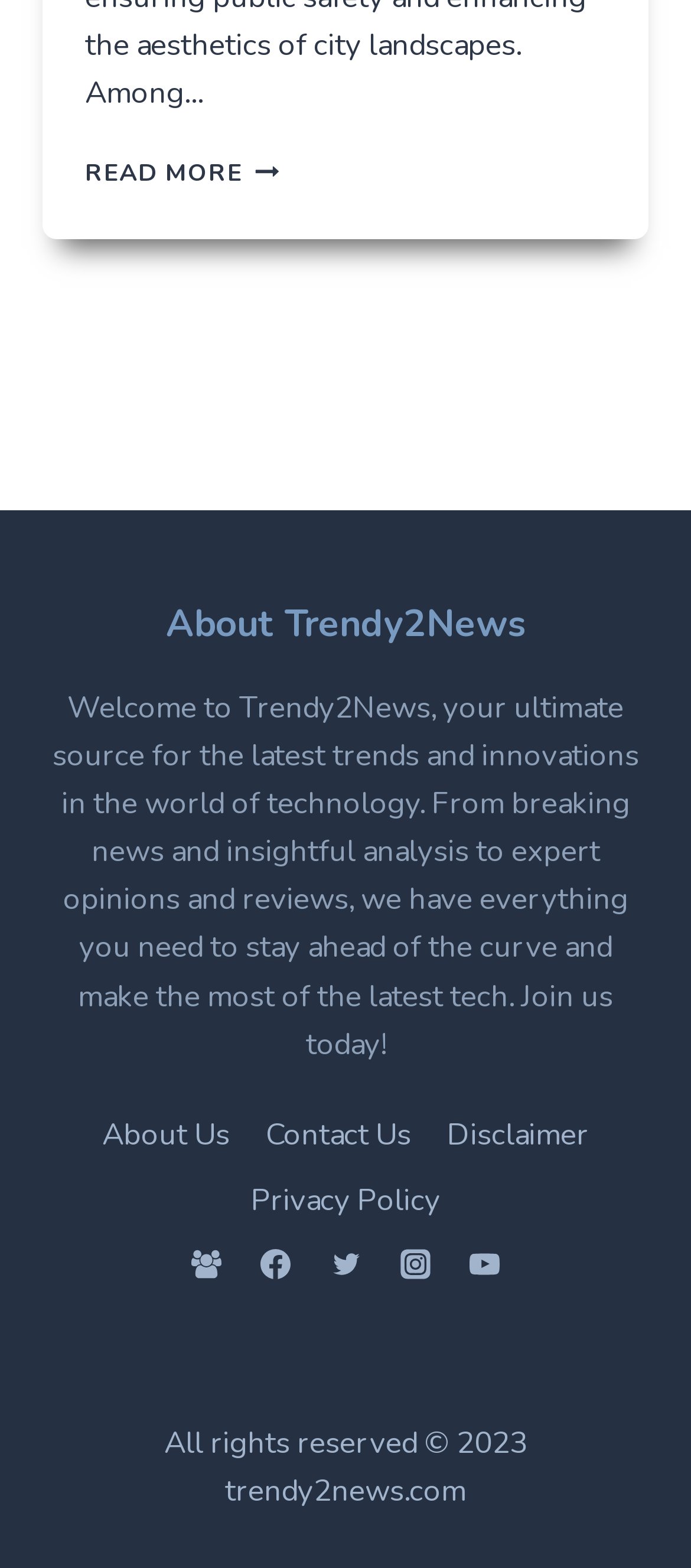Using the provided element description, identify the bounding box coordinates as (top-left x, top-left y, bottom-right x, bottom-right y). Ensure all values are between 0 and 1. Description: 0

None